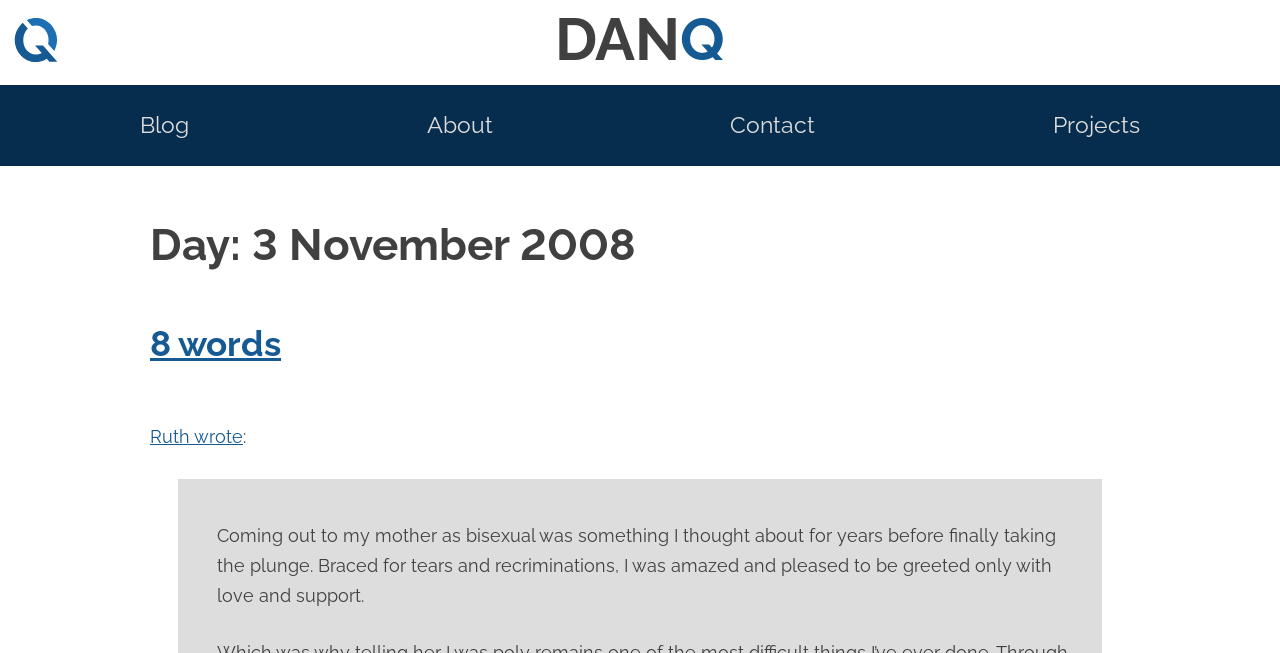What is the date mentioned on the webpage?
Utilize the image to construct a detailed and well-explained answer.

I found the date '3 November 2008' mentioned on the webpage as a header, which suggests that it might be the date of a blog post or an event.